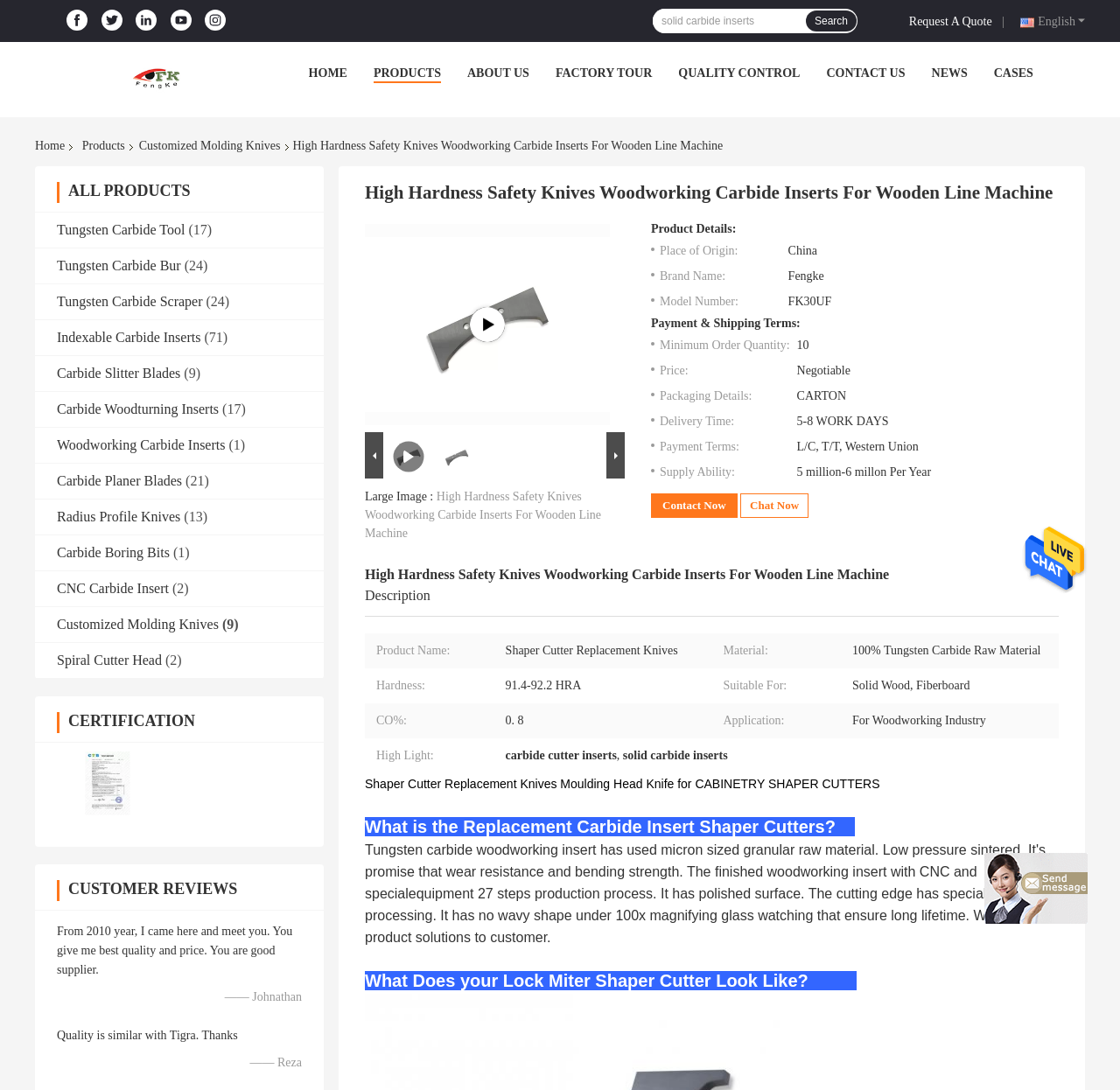How many customer reviews are there? Refer to the image and provide a one-word or short phrase answer.

2